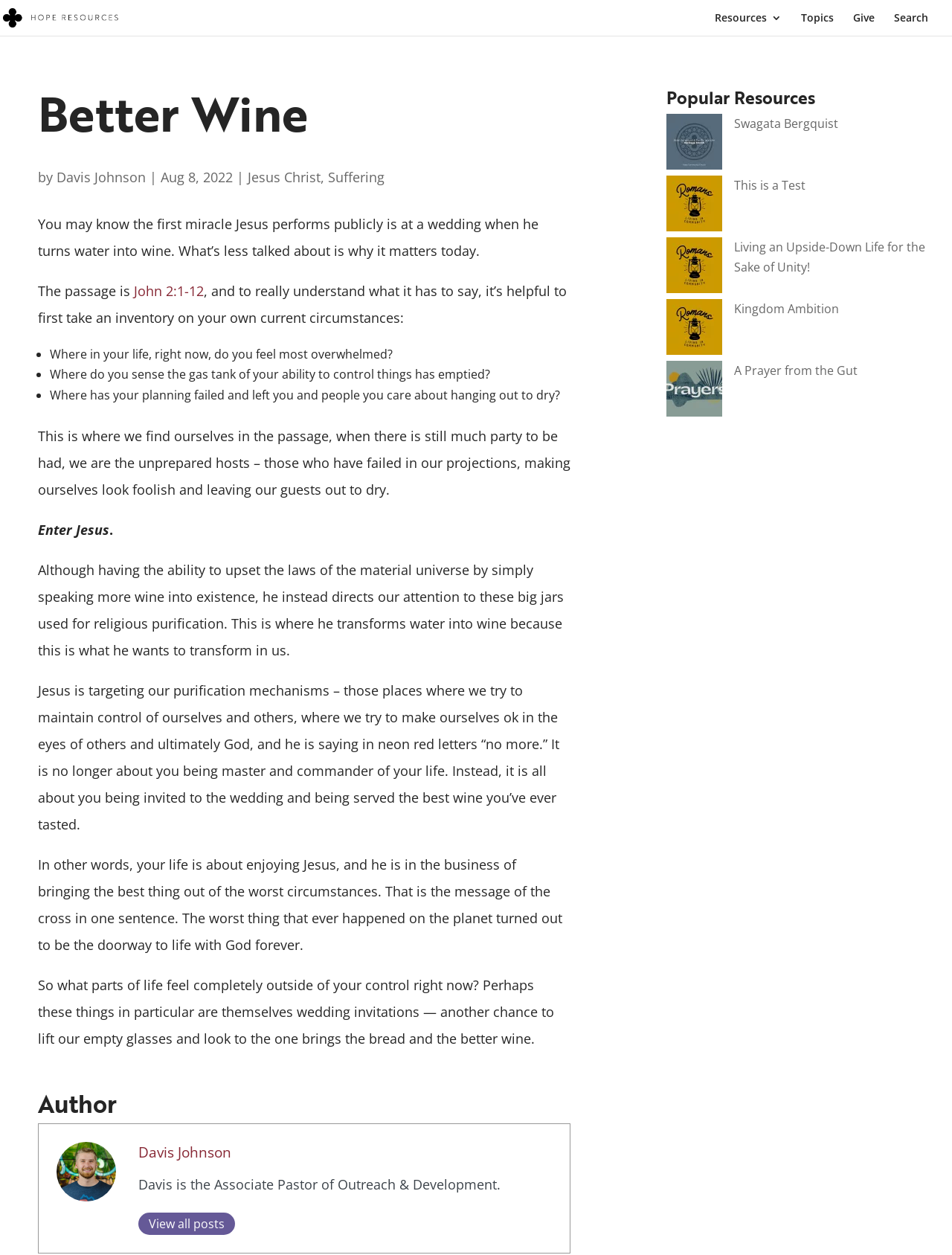Please identify the coordinates of the bounding box that should be clicked to fulfill this instruction: "Click on the 'Hope Community Church Resources' link".

[0.027, 0.008, 0.151, 0.019]